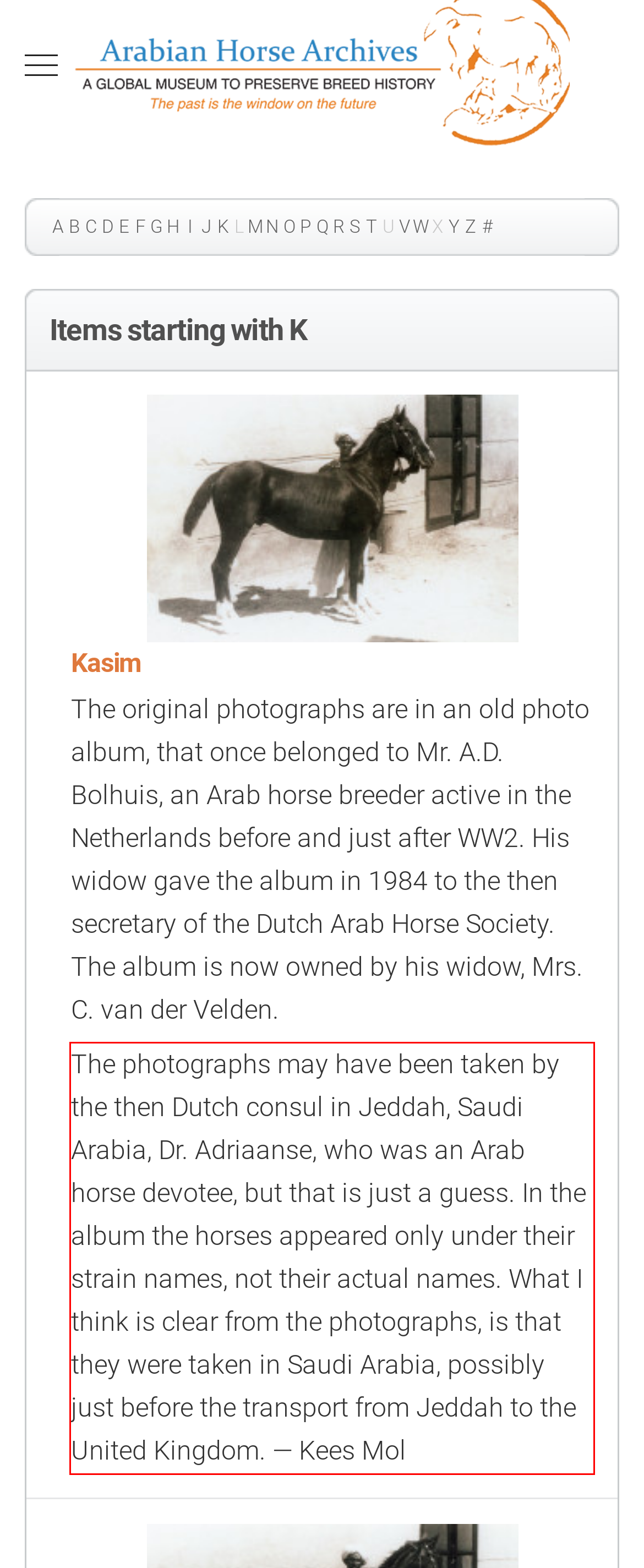By examining the provided screenshot of a webpage, recognize the text within the red bounding box and generate its text content.

The photographs may have been taken by the then Dutch consul in Jeddah, Saudi Arabia, Dr. Adriaanse, who was an Arab horse devotee, but that is just a guess. In the album the horses appeared only under their strain names, not their actual names. What I think is clear from the photographs, is that they were taken in Saudi Arabia, possibly just before the transport from Jeddah to the United Kingdom. — Kees Mol